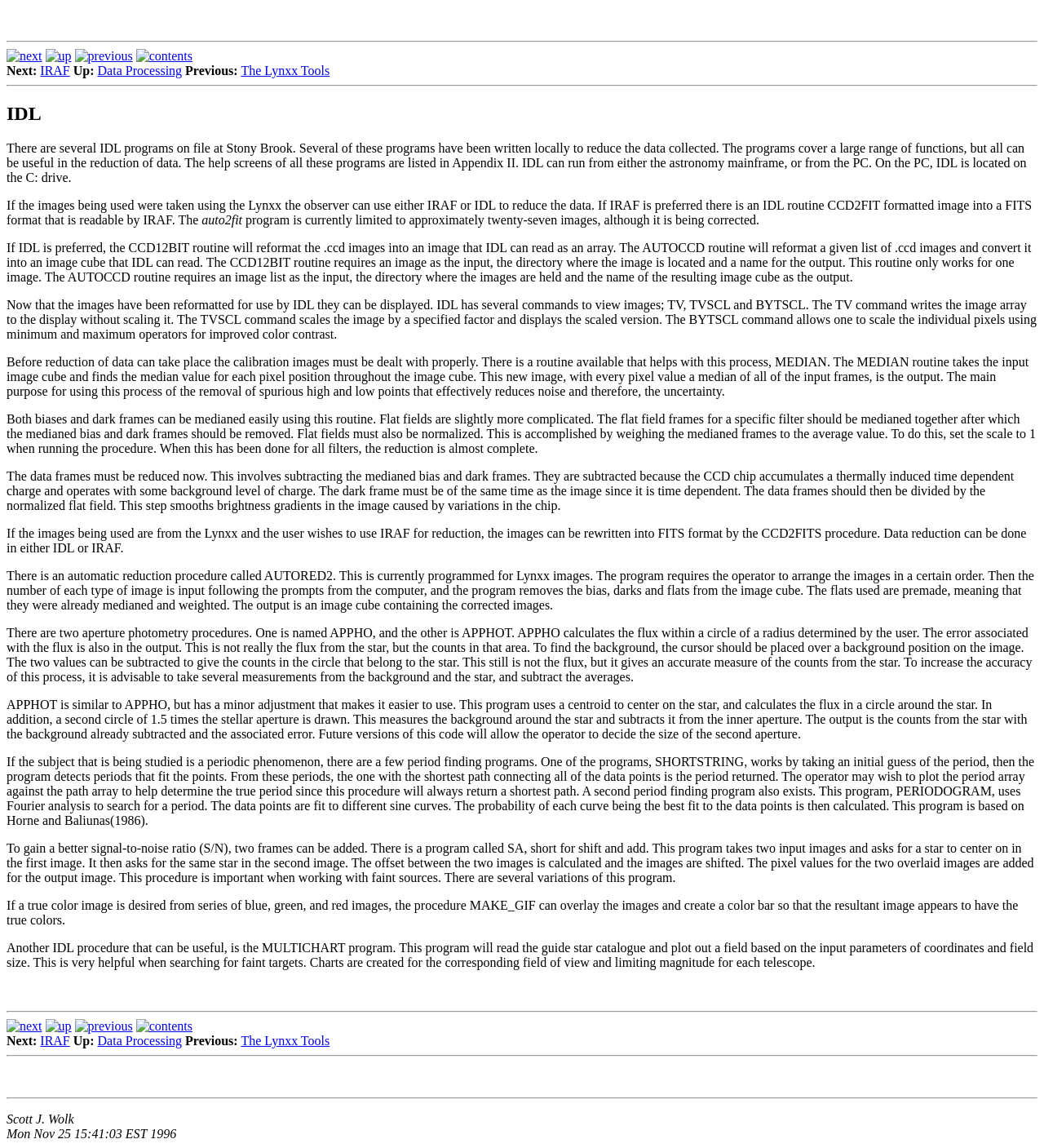Predict the bounding box of the UI element based on the description: "IRAF". The coordinates should be four float numbers between 0 and 1, formatted as [left, top, right, bottom].

[0.039, 0.055, 0.067, 0.068]